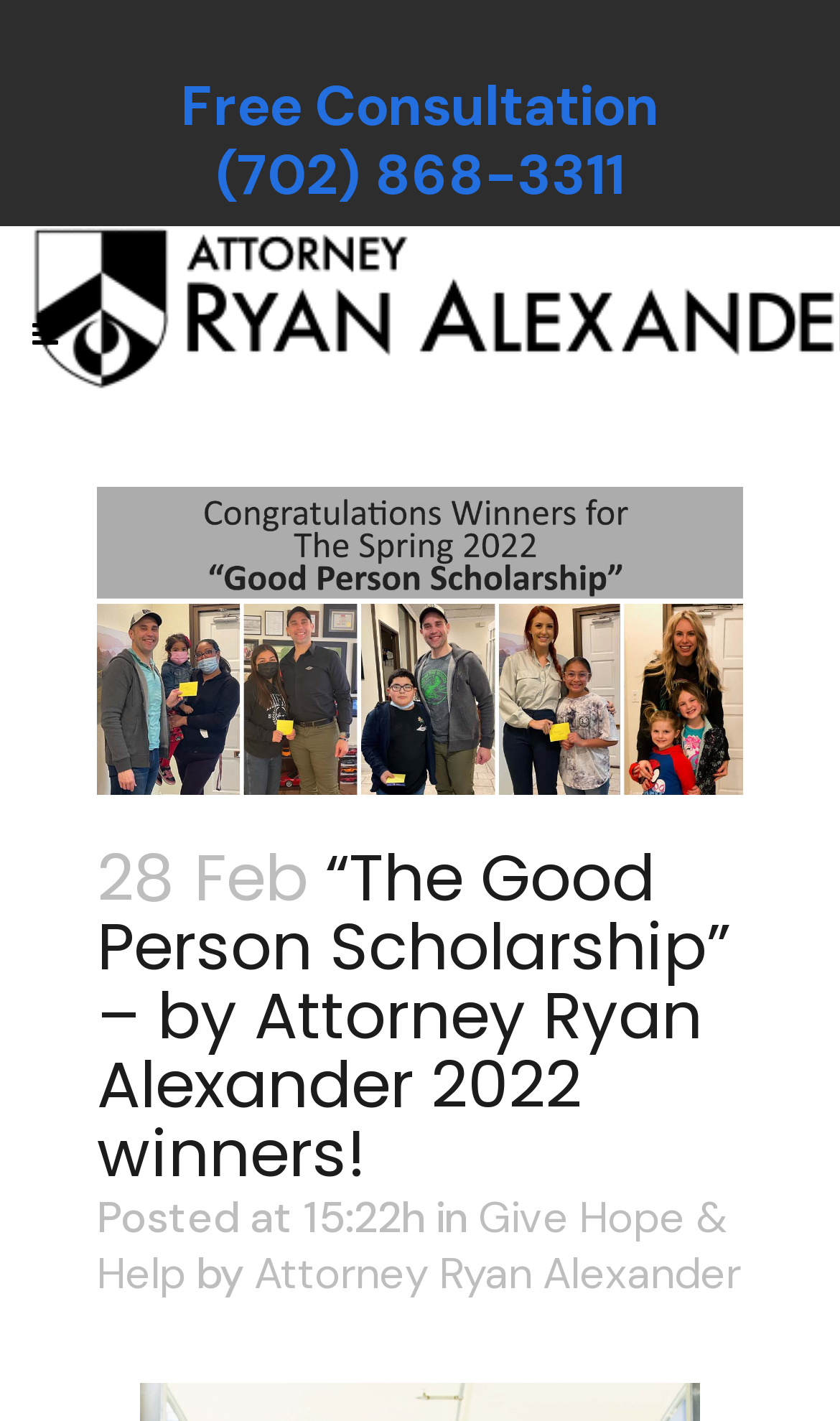Locate the bounding box of the UI element with the following description: "Attorney Ryan Alexander".

[0.303, 0.877, 0.882, 0.916]